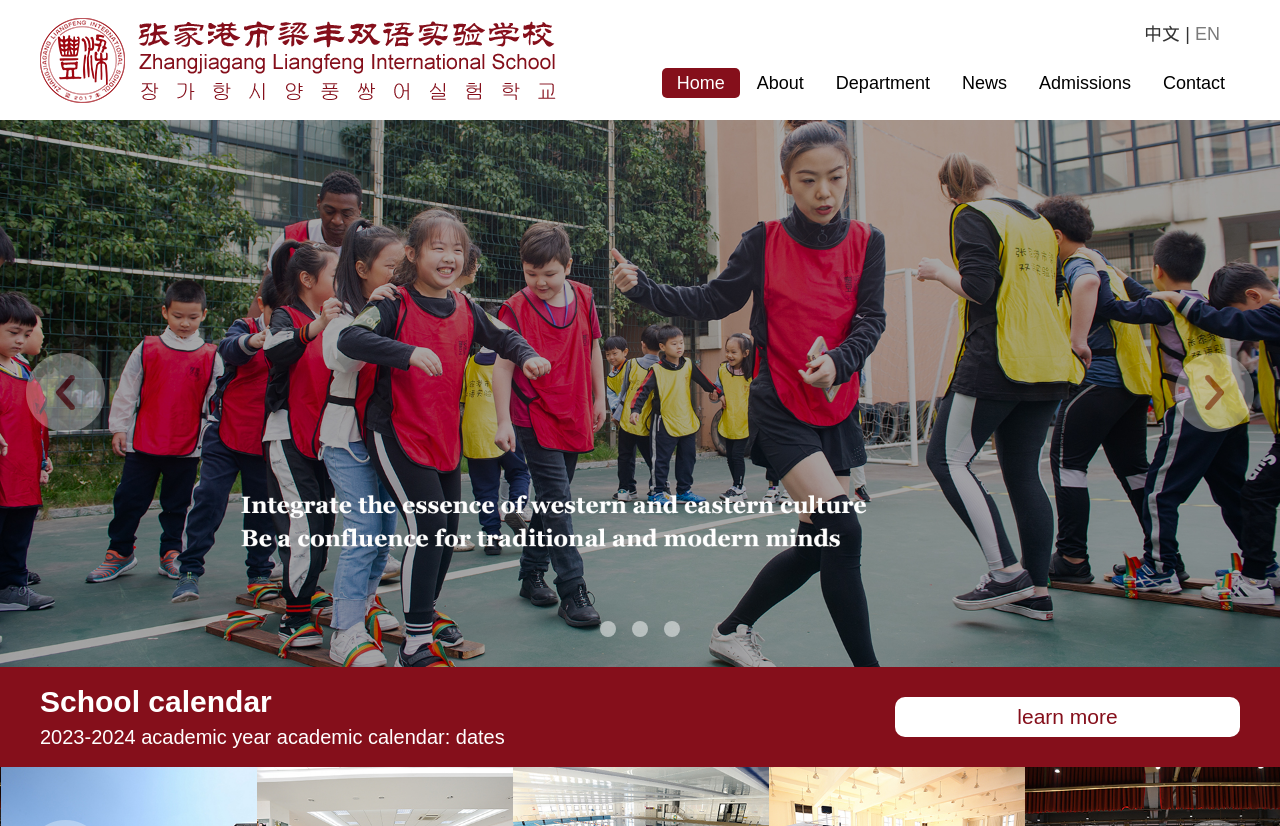Identify the bounding box coordinates of the specific part of the webpage to click to complete this instruction: "Click on 'HOME'".

None